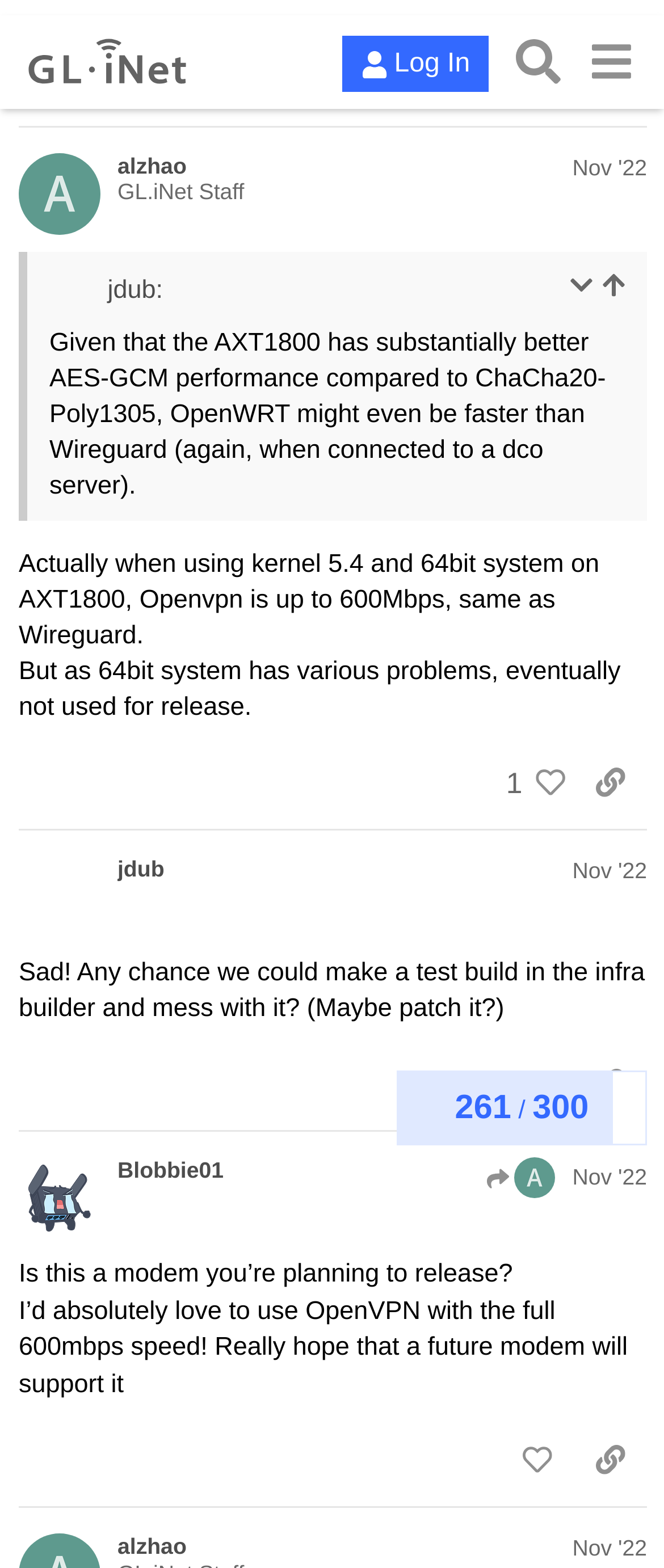What is the topic of the discussion on this page?
Based on the screenshot, provide your answer in one word or phrase.

Routers